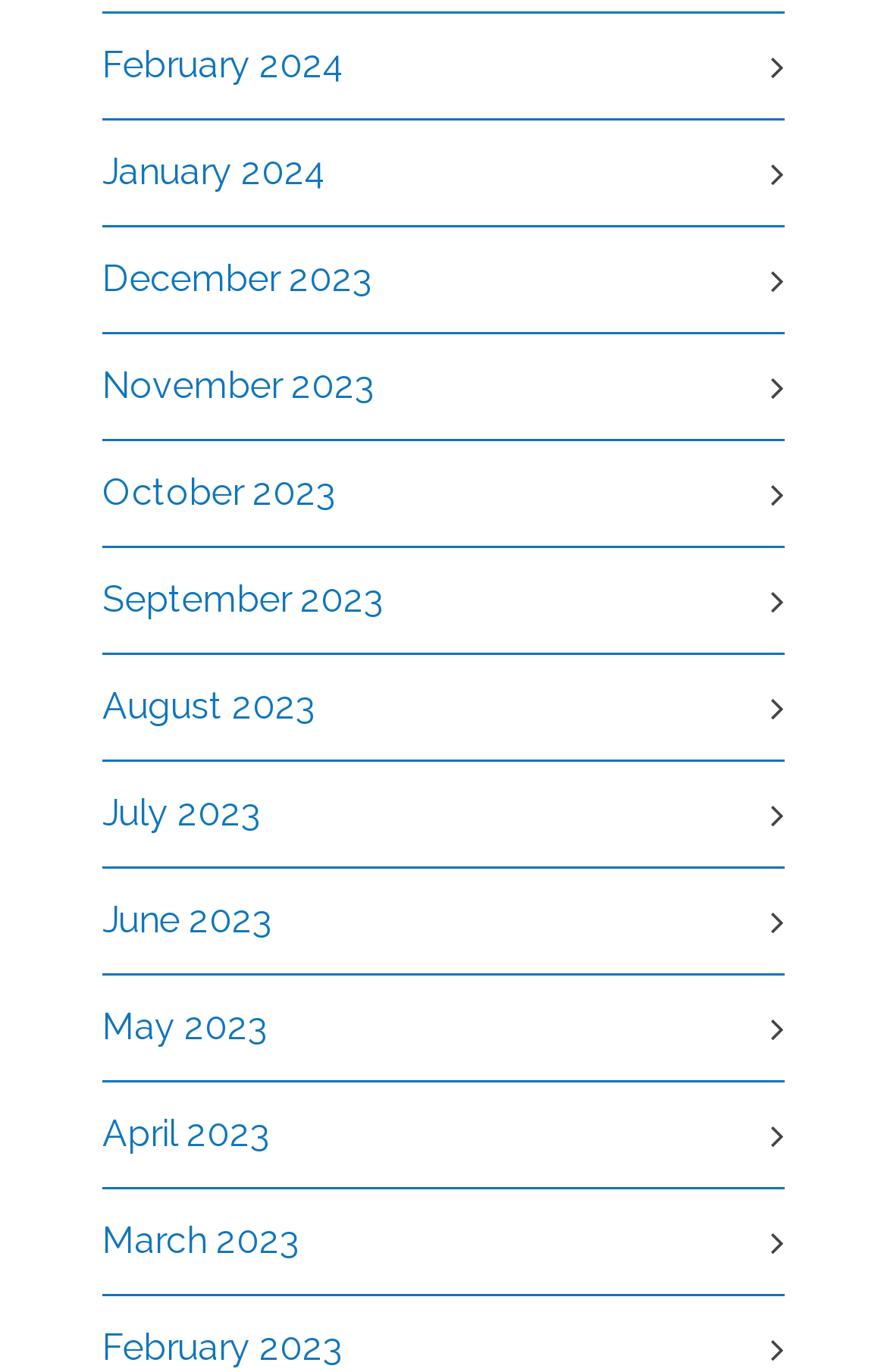Are the months listed in chronological order?
Use the information from the image to give a detailed answer to the question.

By examining the list of links, I can see that the months are listed in a sequence from most recent to oldest, with February 2024 at the top and February 2023 at the bottom, which suggests that the months are listed in chronological order.